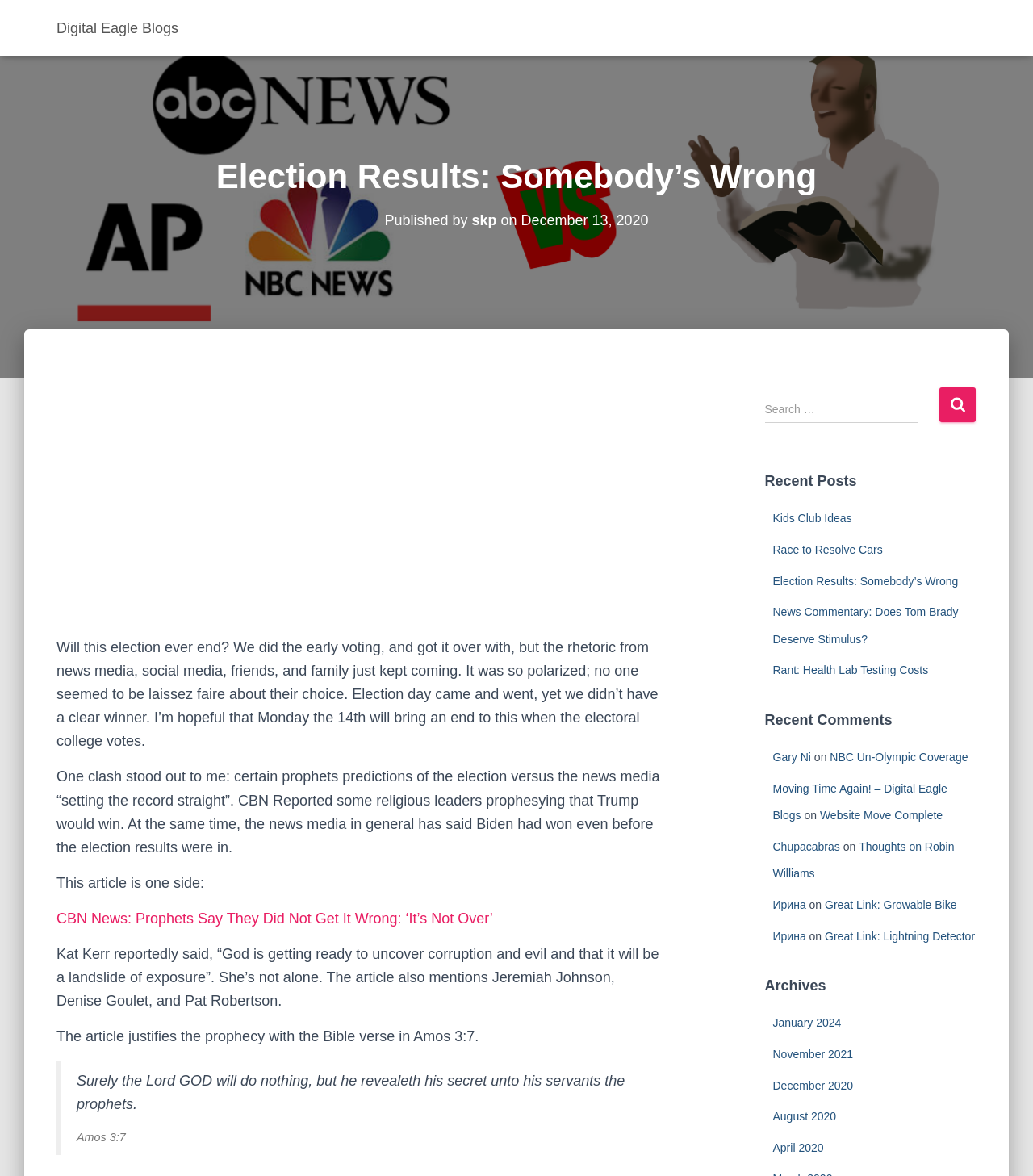Predict the bounding box of the UI element based on the description: "Website Move Complete". The coordinates should be four float numbers between 0 and 1, formatted as [left, top, right, bottom].

[0.794, 0.688, 0.913, 0.699]